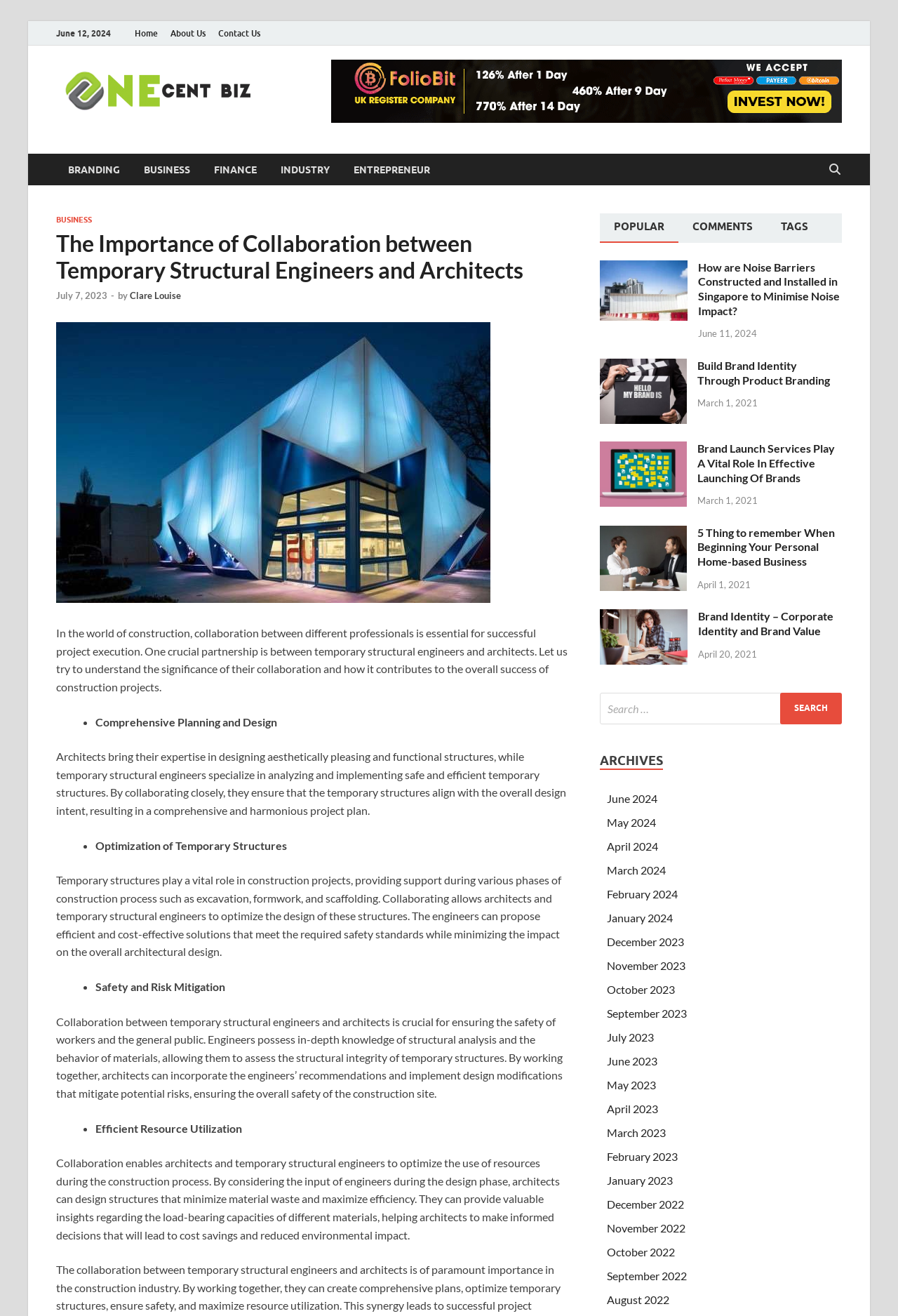Can you provide the bounding box coordinates for the element that should be clicked to implement the instruction: "Click on the Home link"?

[0.143, 0.016, 0.183, 0.035]